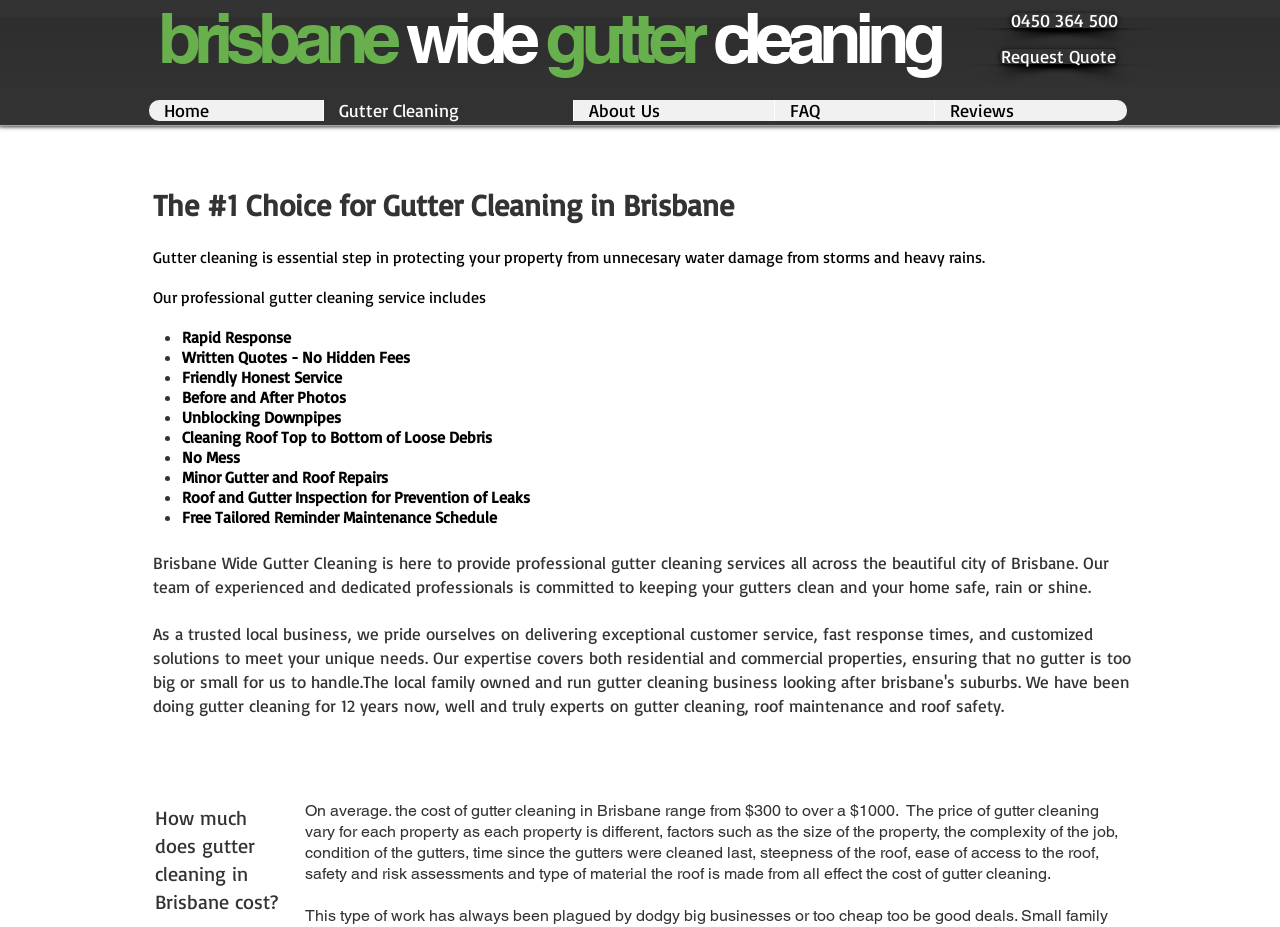Answer this question using a single word or a brief phrase:
What is the phone number to request a quote?

0450 364 500